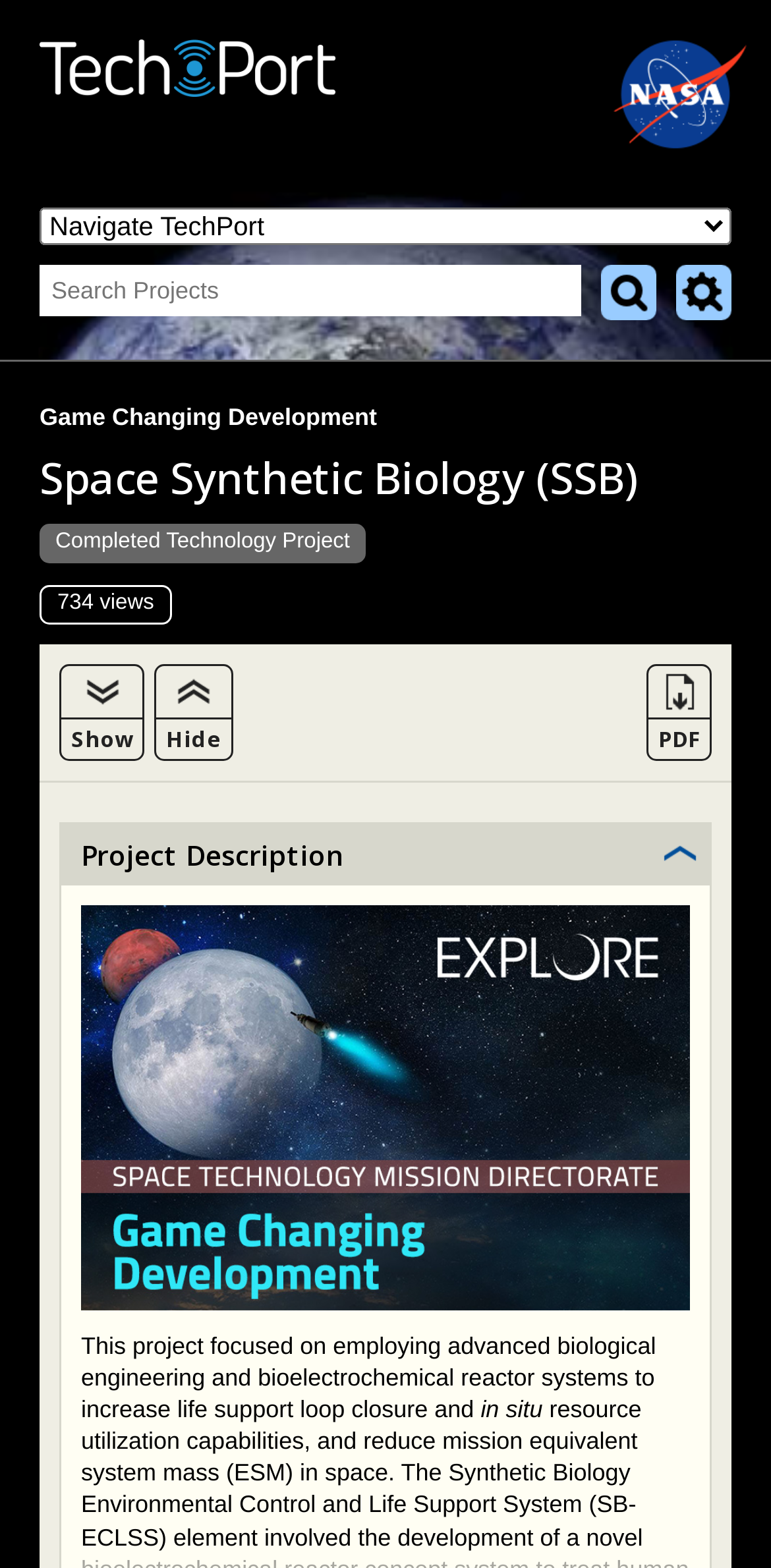Locate the bounding box of the UI element described in the following text: "name="searchVO.searchCriteria.searchOptions[0].input" placeholder="Search Projects"".

[0.051, 0.169, 0.754, 0.202]